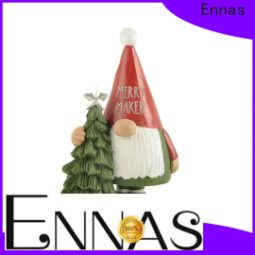What is the gnome accompanied by?
Give a thorough and detailed response to the question.

According to the caption, the gnome is accompanied by a small green tree, which embodies the warmth and joy associated with festive gatherings.